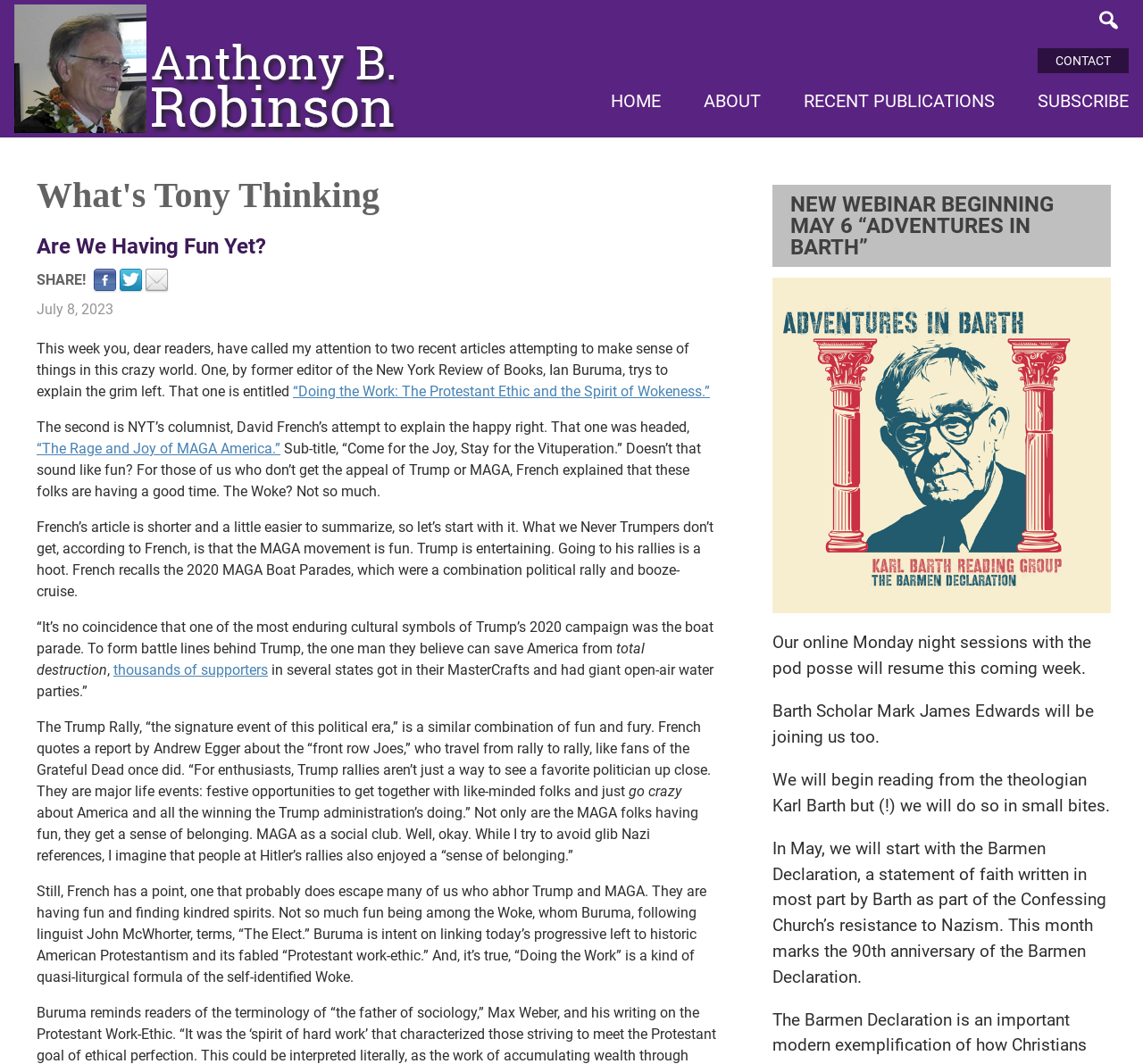Locate the bounding box coordinates of the area where you should click to accomplish the instruction: "Learn more about the webinar 'ADVENTURES IN BARTH'".

[0.676, 0.174, 0.972, 0.251]